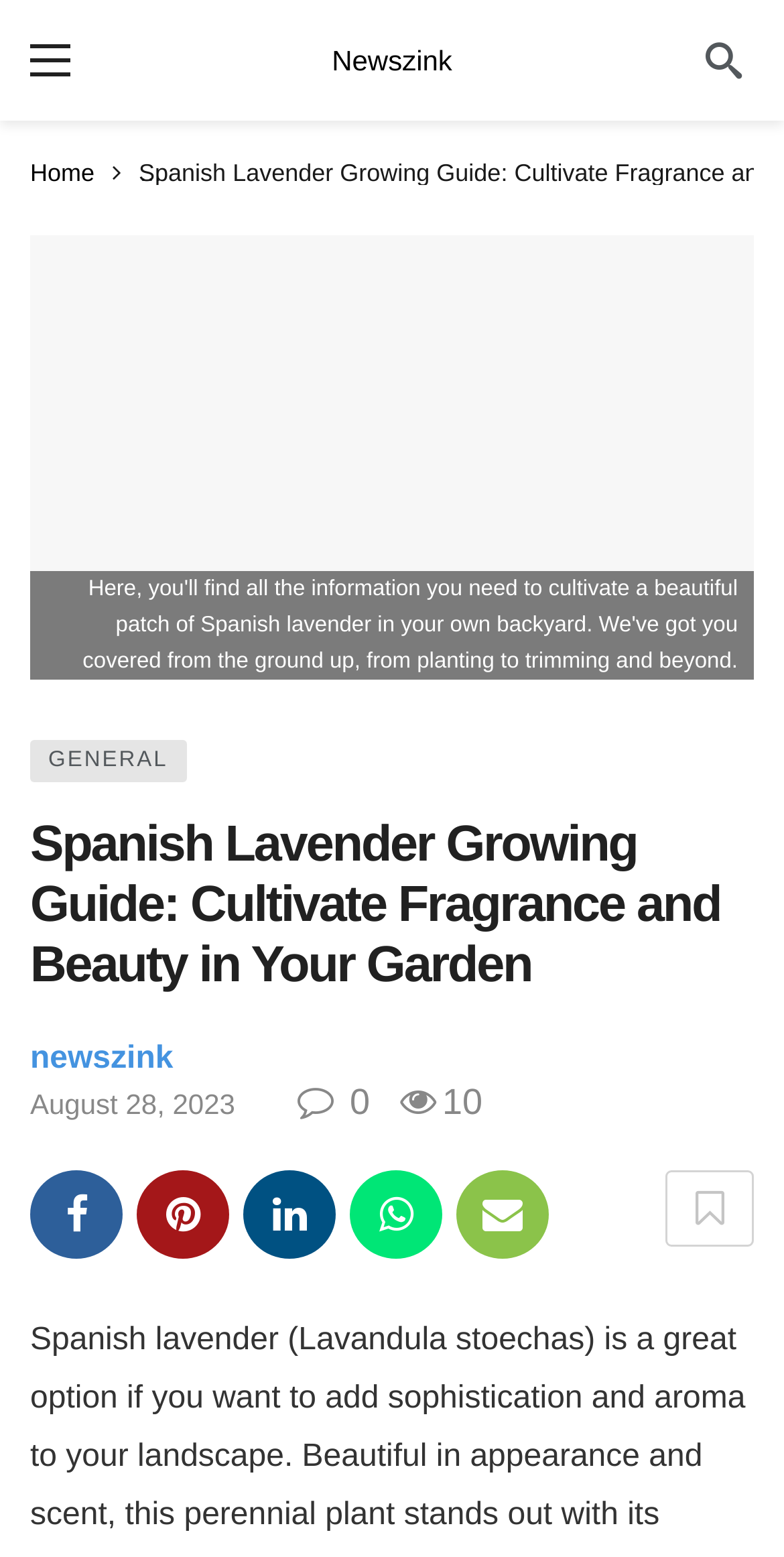Please determine the bounding box coordinates of the section I need to click to accomplish this instruction: "Share the article on social media".

[0.582, 0.752, 0.7, 0.809]